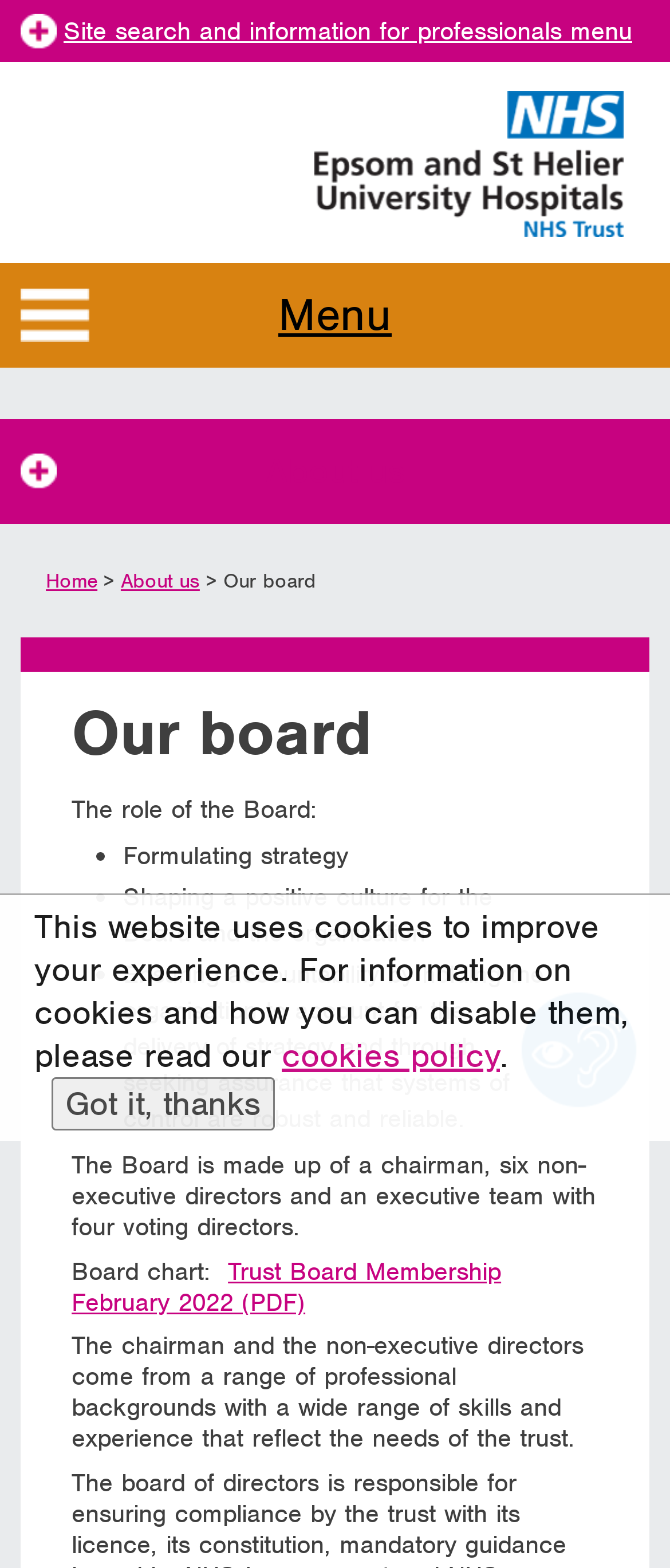Construct a thorough caption encompassing all aspects of the webpage.

The webpage is about the board of directors at Epsom and St Helier hospitals. At the top left corner, there is a site search link and a professionals menu link. Next to them, on the top center, is the organization's logo, which is also a link to the home page. Below the logo, there is a menu link. 

On the top right side, there is a navigation menu with links to "Home", "About us", and "Our board". The "About us" link is also a heading, and below it, there is a subheading "Our board". 

The main content of the webpage starts below the navigation menu. It explains the role of the Board, which includes formulating strategy, shaping a positive culture, and ensuring accountability. This information is presented in a list with bullet points. 

Below the list, there is a paragraph describing the composition of the Board, including a chairman, non-executive directors, and an executive team. Next to this paragraph, there is a link to a PDF file containing the Trust Board Membership information. 

Further down, there is a paragraph describing the background and skills of the chairman and non-executive directors. On the right side of this paragraph, there is a "Recite me" plugin, which is an image and a generic element. 

At the bottom of the webpage, there is a notice about the use of cookies, with a link to the cookies policy. Below this notice, there is a "Got it, thanks" button.